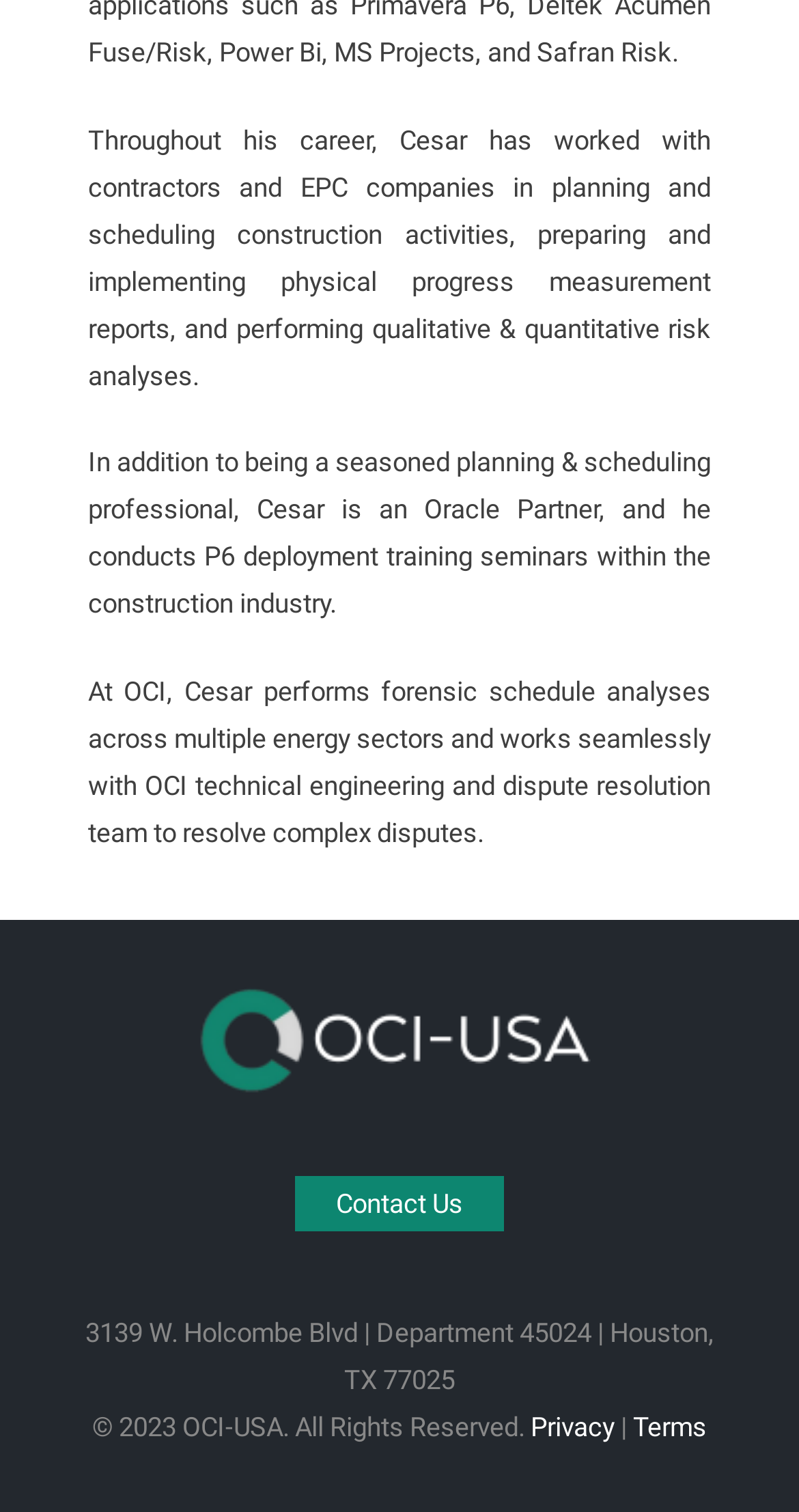Bounding box coordinates are specified in the format (top-left x, top-left y, bottom-right x, bottom-right y). All values are floating point numbers bounded between 0 and 1. Please provide the bounding box coordinate of the region this sentence describes: Privacy

[0.664, 0.934, 0.769, 0.954]